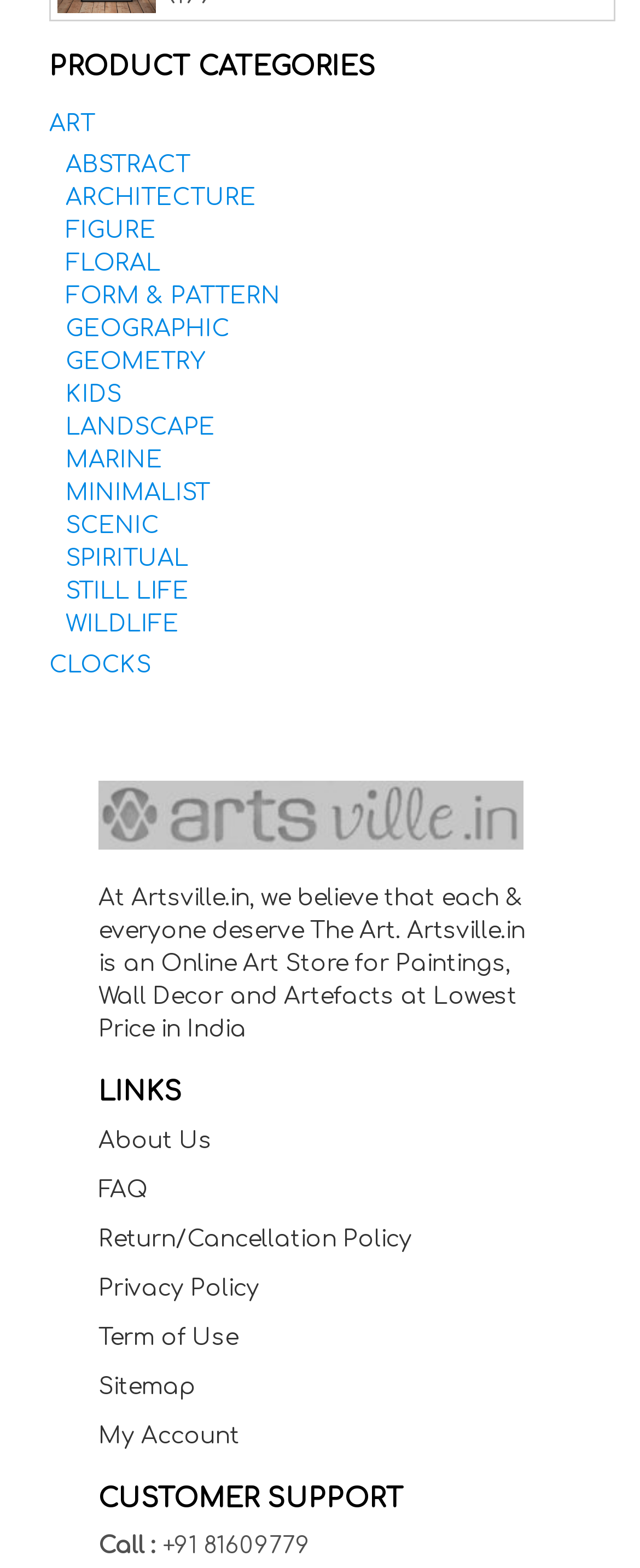Find the bounding box coordinates for the area that must be clicked to perform this action: "View CLOCKS products".

[0.077, 0.416, 0.236, 0.432]